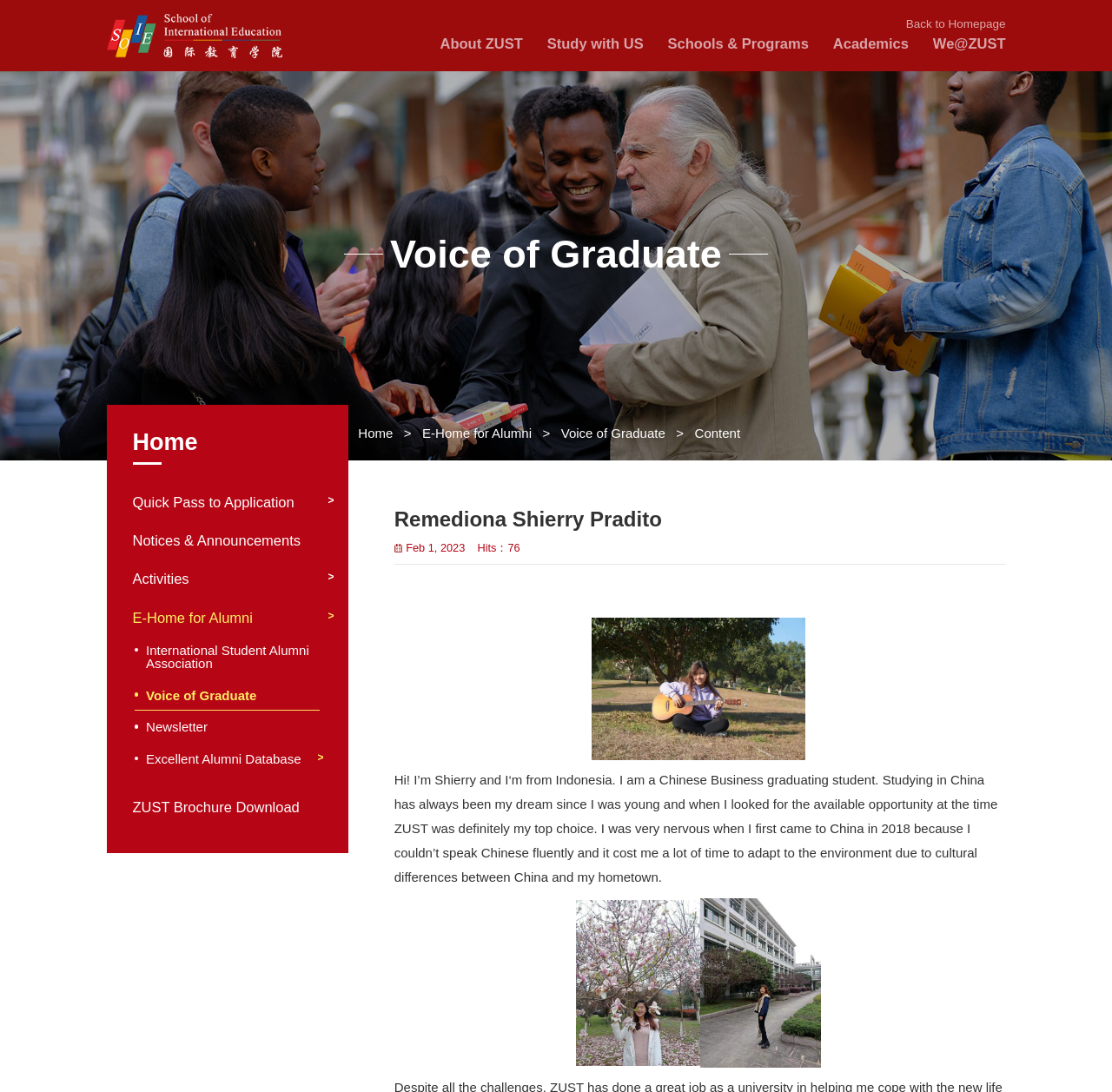Using the given element description, provide the bounding box coordinates (top-left x, top-left y, bottom-right x, bottom-right y) for the corresponding UI element in the screenshot: Newsletter

[0.161, 0.88, 0.384, 0.906]